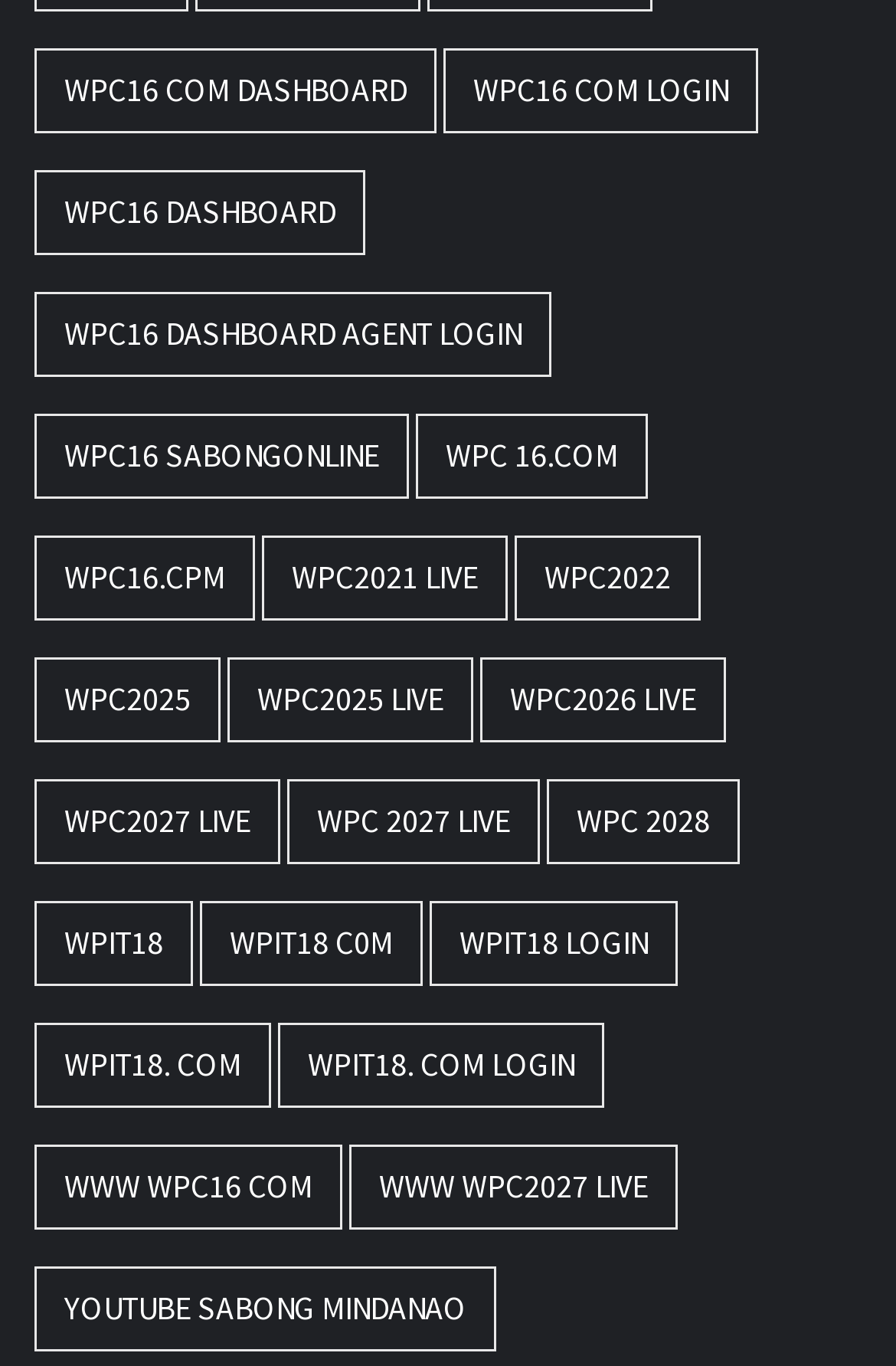Locate the UI element described by aria-label="Google Places" and provide its bounding box coordinates. Use the format (top-left x, top-left y, bottom-right x, bottom-right y) with all values as floating point numbers between 0 and 1.

None